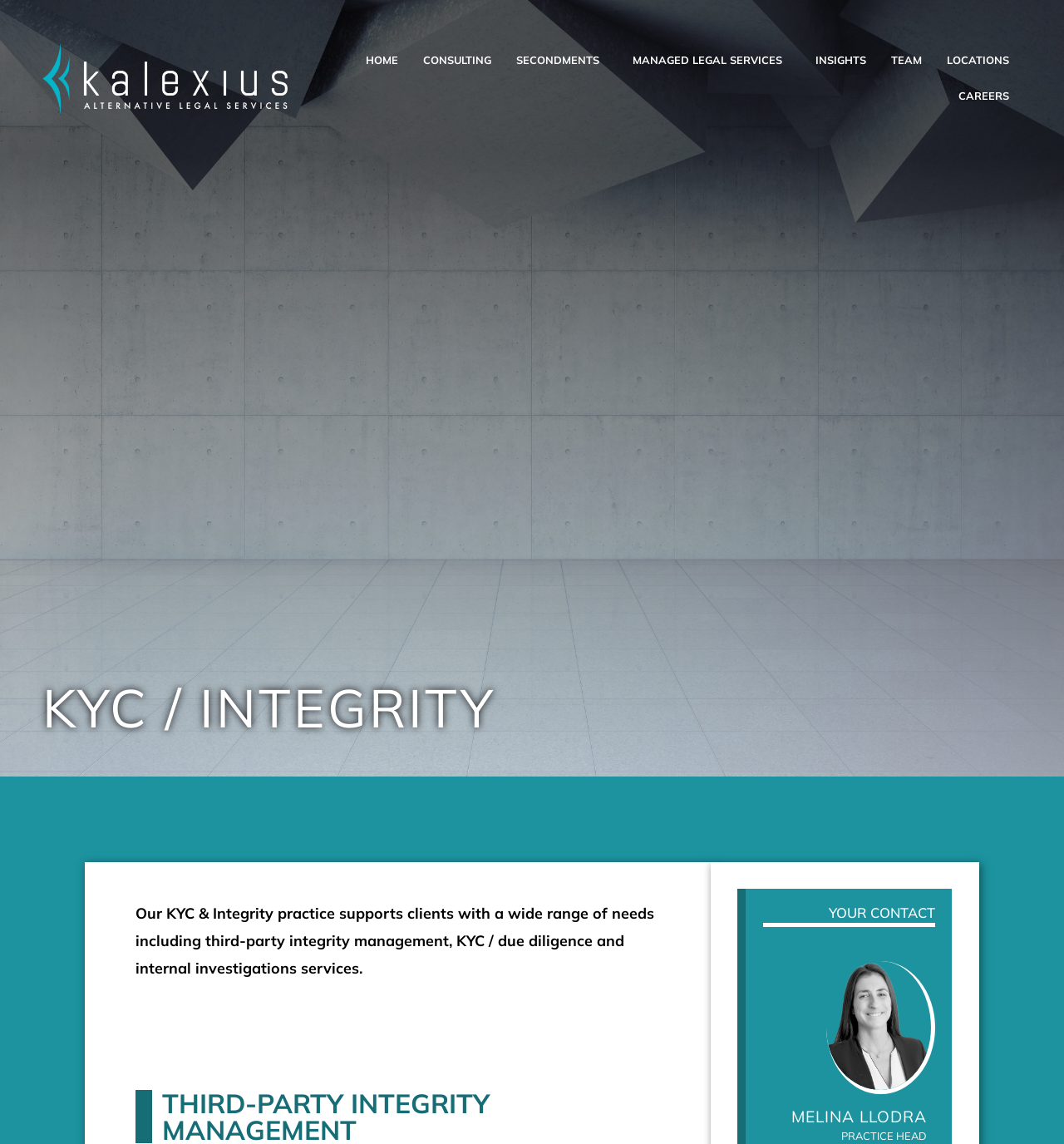What is the name of the company?
Please elaborate on the answer to the question with detailed information.

Although the company name is not explicitly mentioned on the webpage, based on the meta description provided, I can infer that the company name is Kalexius, which designs customized processes from systematic third parties background checks to inquiries into allegations of misconduct.